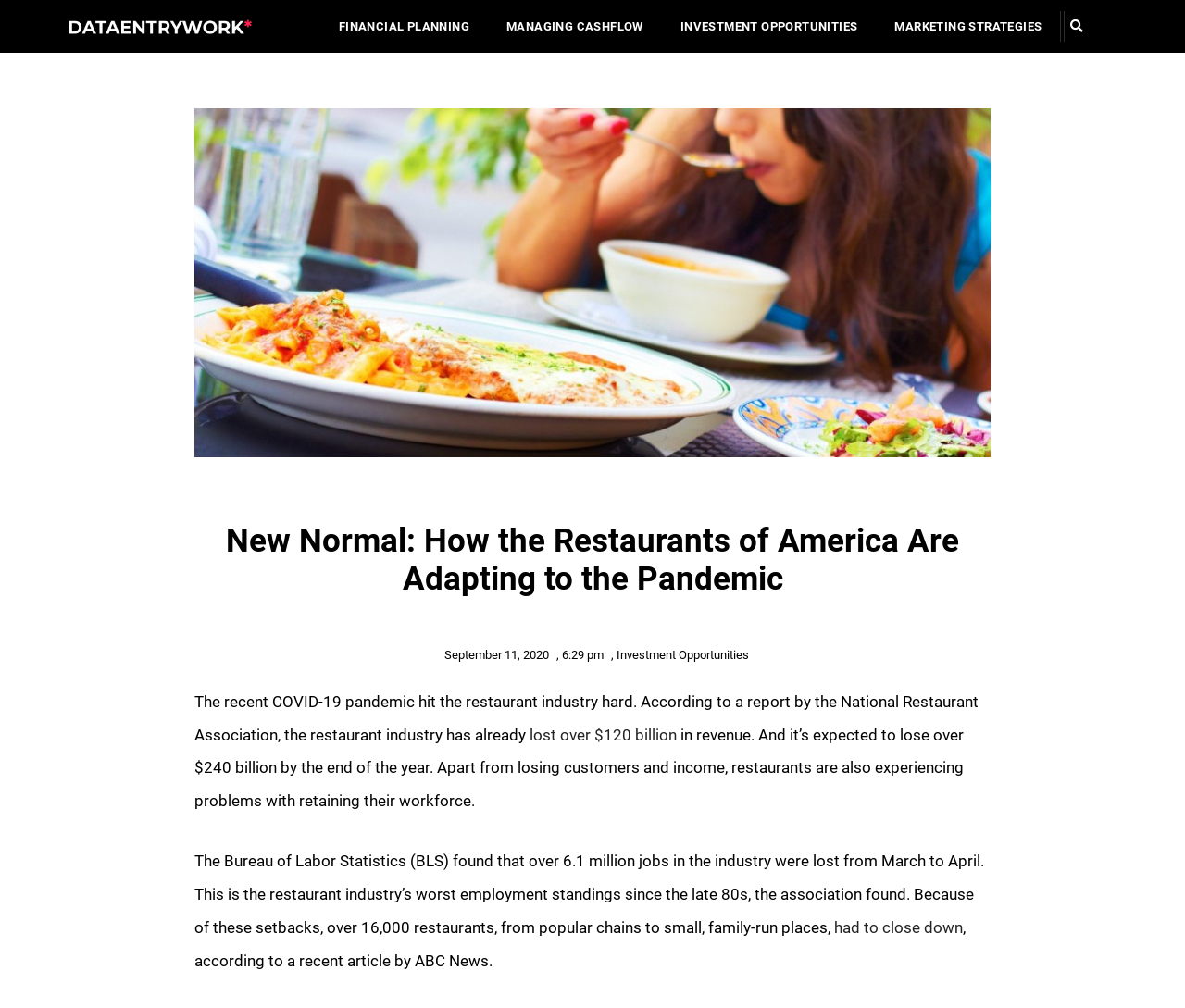Identify the bounding box coordinates of the clickable region necessary to fulfill the following instruction: "Learn about the impact of COVID-19 on the restaurant industry". The bounding box coordinates should be four float numbers between 0 and 1, i.e., [left, top, right, bottom].

[0.164, 0.687, 0.826, 0.738]